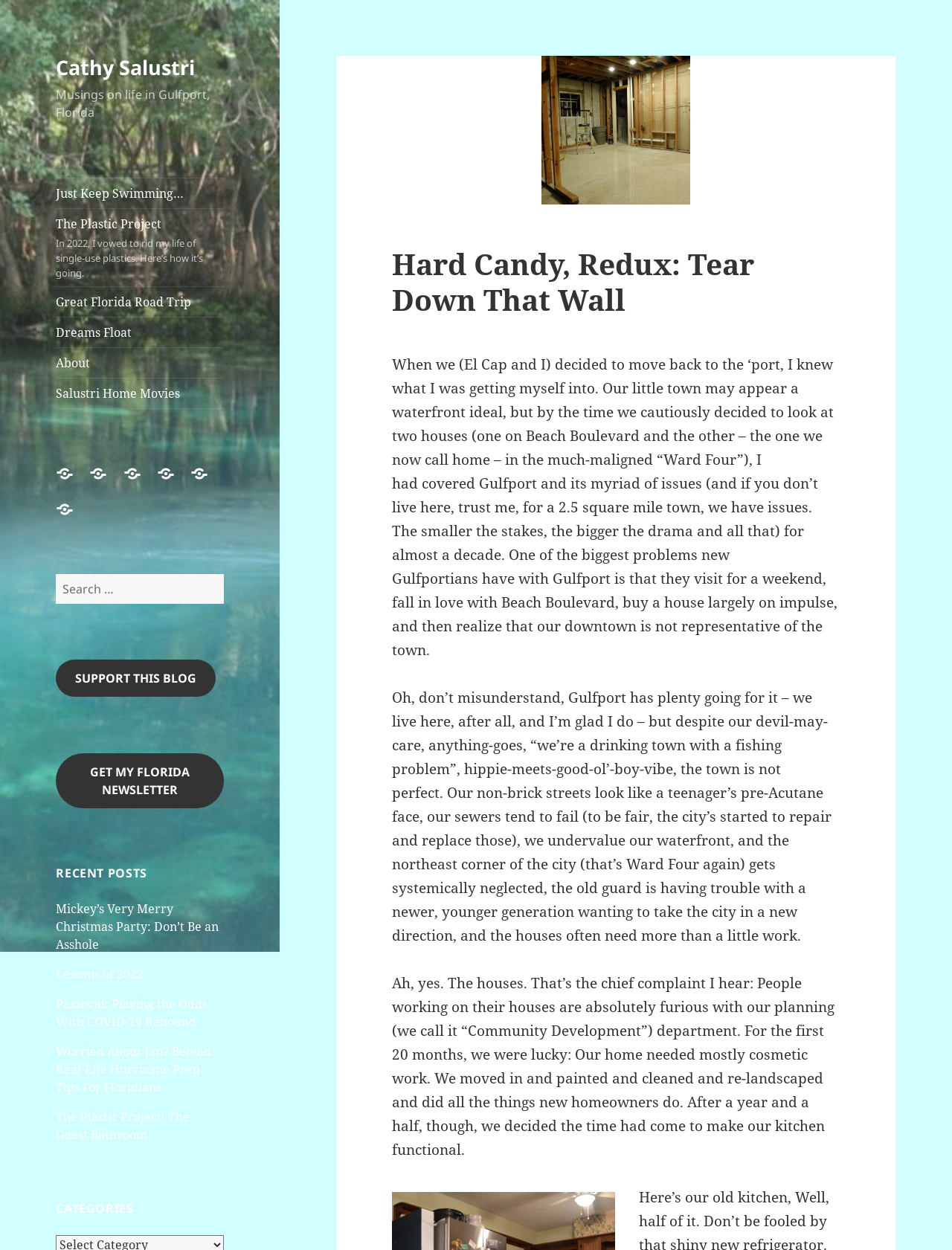Locate the bounding box coordinates of the clickable region necessary to complete the following instruction: "Click on the Public Security Solutions link". Provide the coordinates in the format of four float numbers between 0 and 1, i.e., [left, top, right, bottom].

None